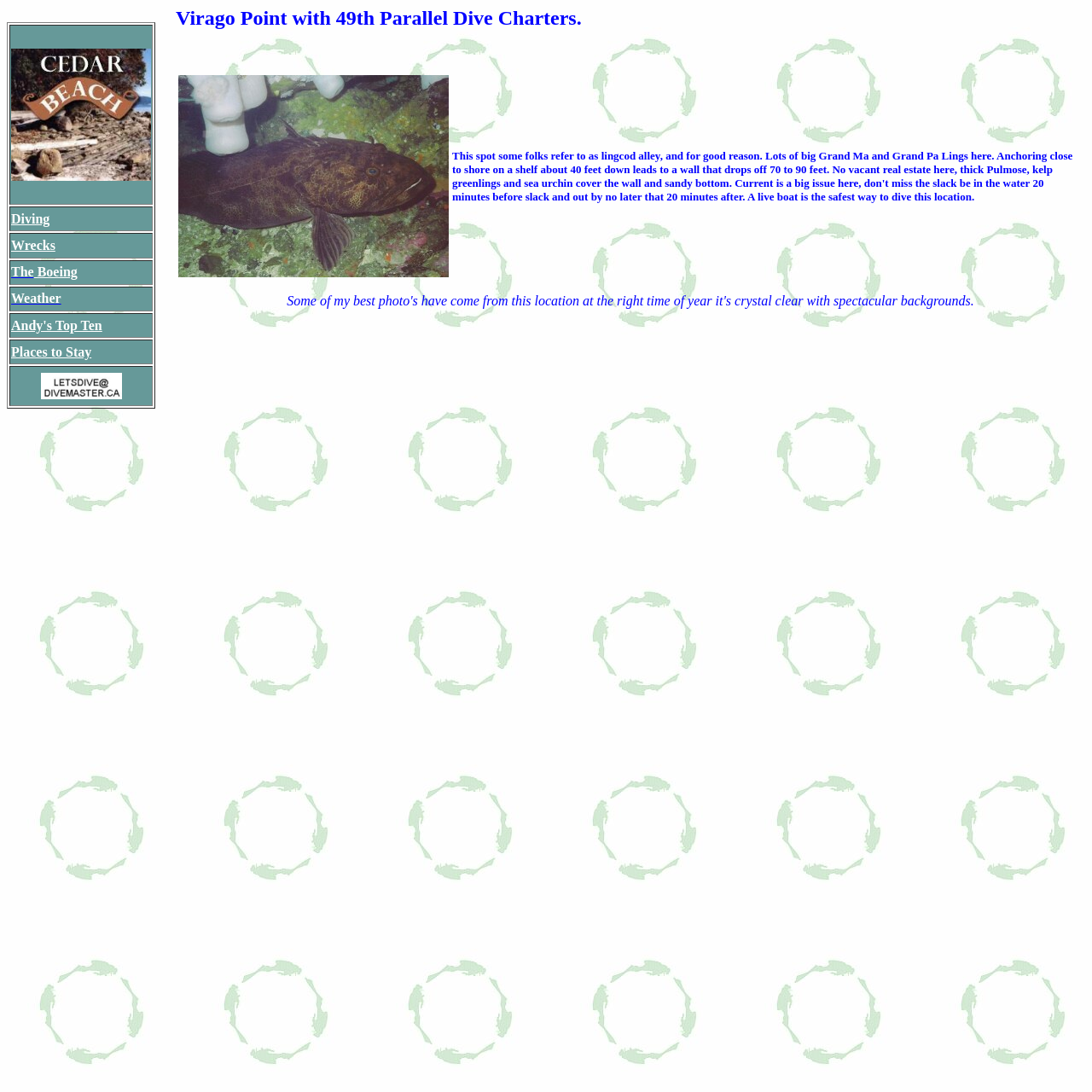Based on the element description, predict the bounding box coordinates (top-left x, top-left y, bottom-right x, bottom-right y) for the UI element in the screenshot: Diving

[0.01, 0.194, 0.046, 0.207]